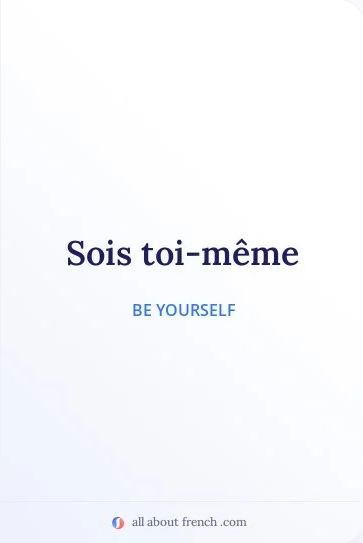Answer the question with a brief word or phrase:
What is the design emphasizing?

self-acceptance and authenticity